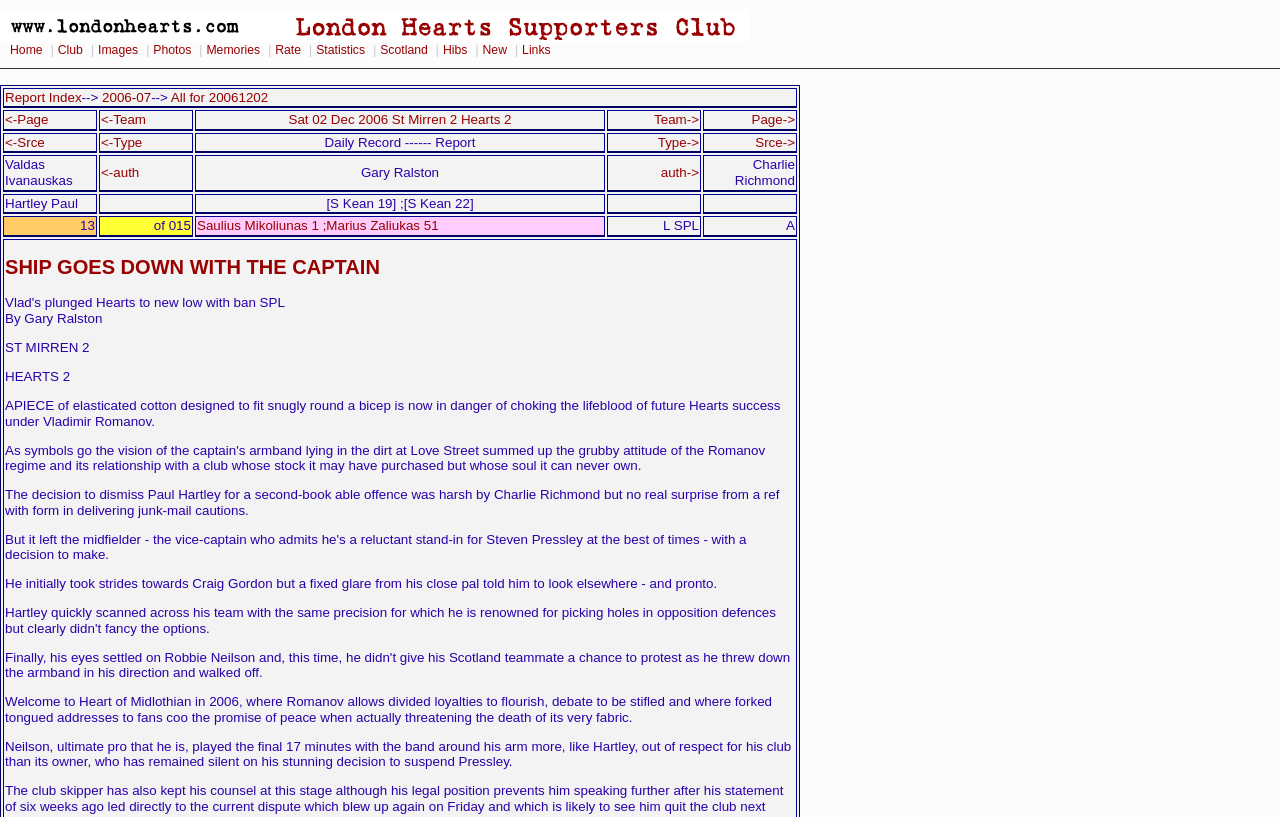What is the name of the referee mentioned in the article?
Using the image, provide a concise answer in one word or a short phrase.

Charlie Richmond